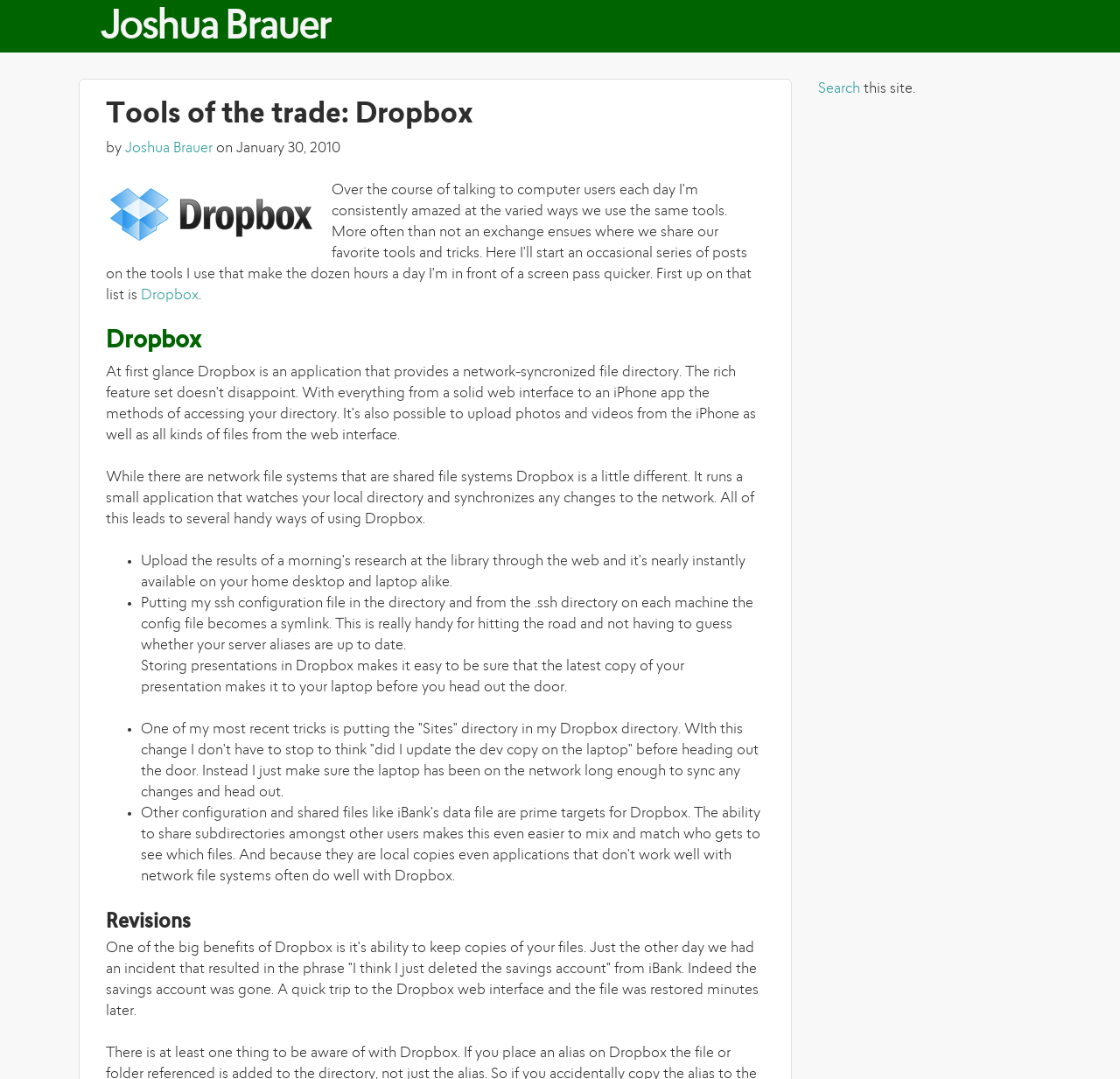Provide a comprehensive caption for the webpage.

The webpage is about "Tools of the trade: Dropbox" by Joshua Brauer, posted on January 30, 2010. At the top, there is a link to "Skip to main content" and the author's name "Joshua Brauer" is displayed prominently. Below the author's name, there is a header section that includes the title "Tools of the trade: Dropbox", the author's name again, and the posting date.

To the right of the header section, there is a Dropbox logo image. Below the logo, there is a link to "Dropbox" followed by a period. The main content of the page starts with a heading "Dropbox" and a paragraph of text that describes how Dropbox works and its benefits.

The page then lists several handy ways of using Dropbox, marked by bullet points. These include using Dropbox to synchronize ssh configuration files, storing presentations, and keeping a "Sites" directory up to date. Each of these points is described in a few sentences.

Further down the page, there is a heading "Revisions" and a paragraph of text that describes the benefits of Dropbox's ability to keep copies of files, including a personal anecdote about recovering a deleted file.

At the top right corner of the page, there is a link to "Search" followed by the text "this site."